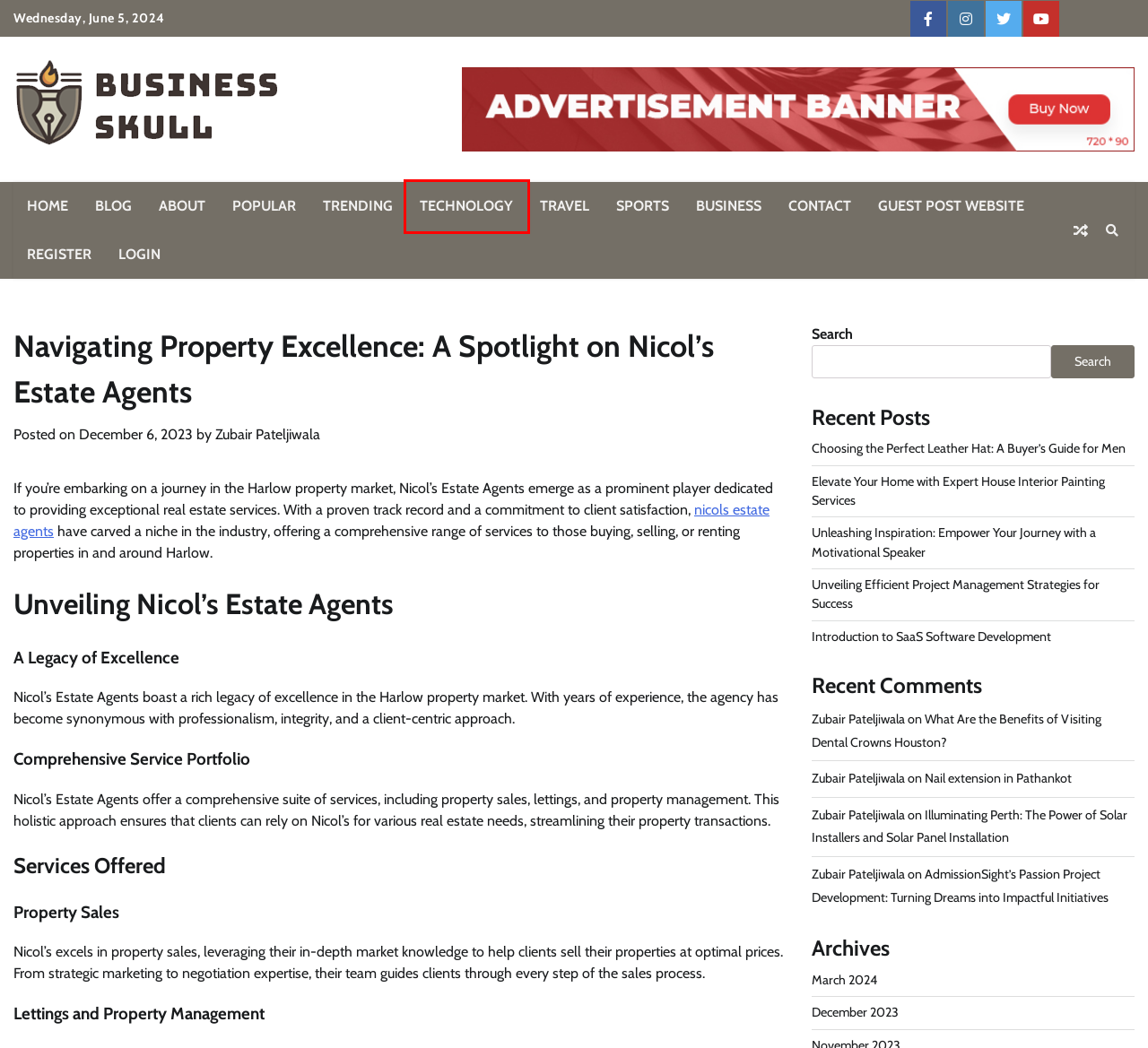Provided is a screenshot of a webpage with a red bounding box around an element. Select the most accurate webpage description for the page that appears after clicking the highlighted element. Here are the candidates:
A. Blog - Business Skull
B. Home - Business Skull
C. Nickolds Property Management
D. Introduction to SaaS Software Development - Business Skull
E. About - Business Skull
F. Technology Archives - Business Skull
G. Unleashing Inspiration: Empower Your Journey with a Motivational Speaker - Business Skull
H. Illuminating Perth: The Power of Solar Installers and Solar Panel Installation - Business Skull

F